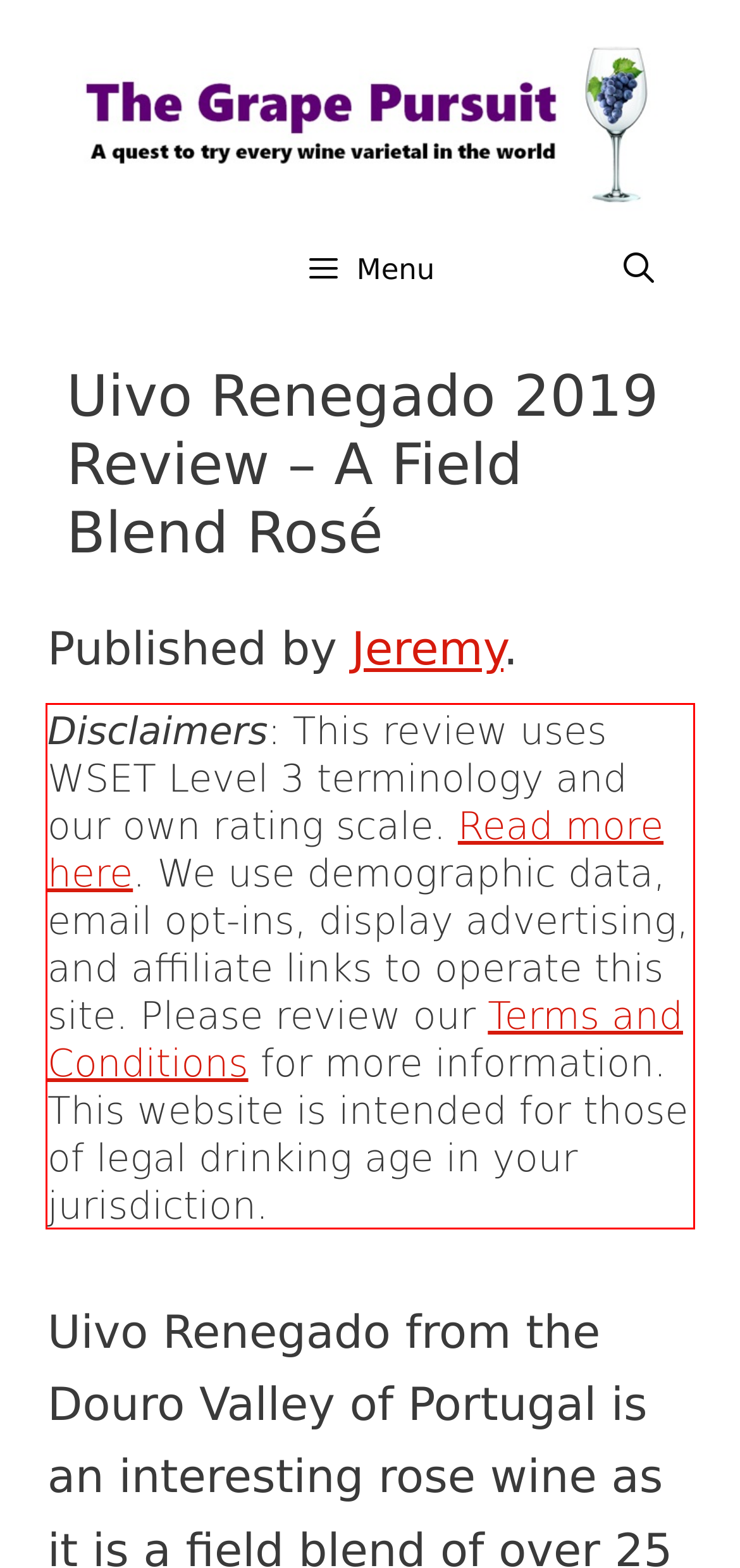In the given screenshot, locate the red bounding box and extract the text content from within it.

Disclaimers: This review uses WSET Level 3 terminology and our own rating scale. Read more here. We use demographic data, email opt-ins, display advertising, and affiliate links to operate this site. Please review our Terms and Conditions for more information. This website is intended for those of legal drinking age in your jurisdiction.